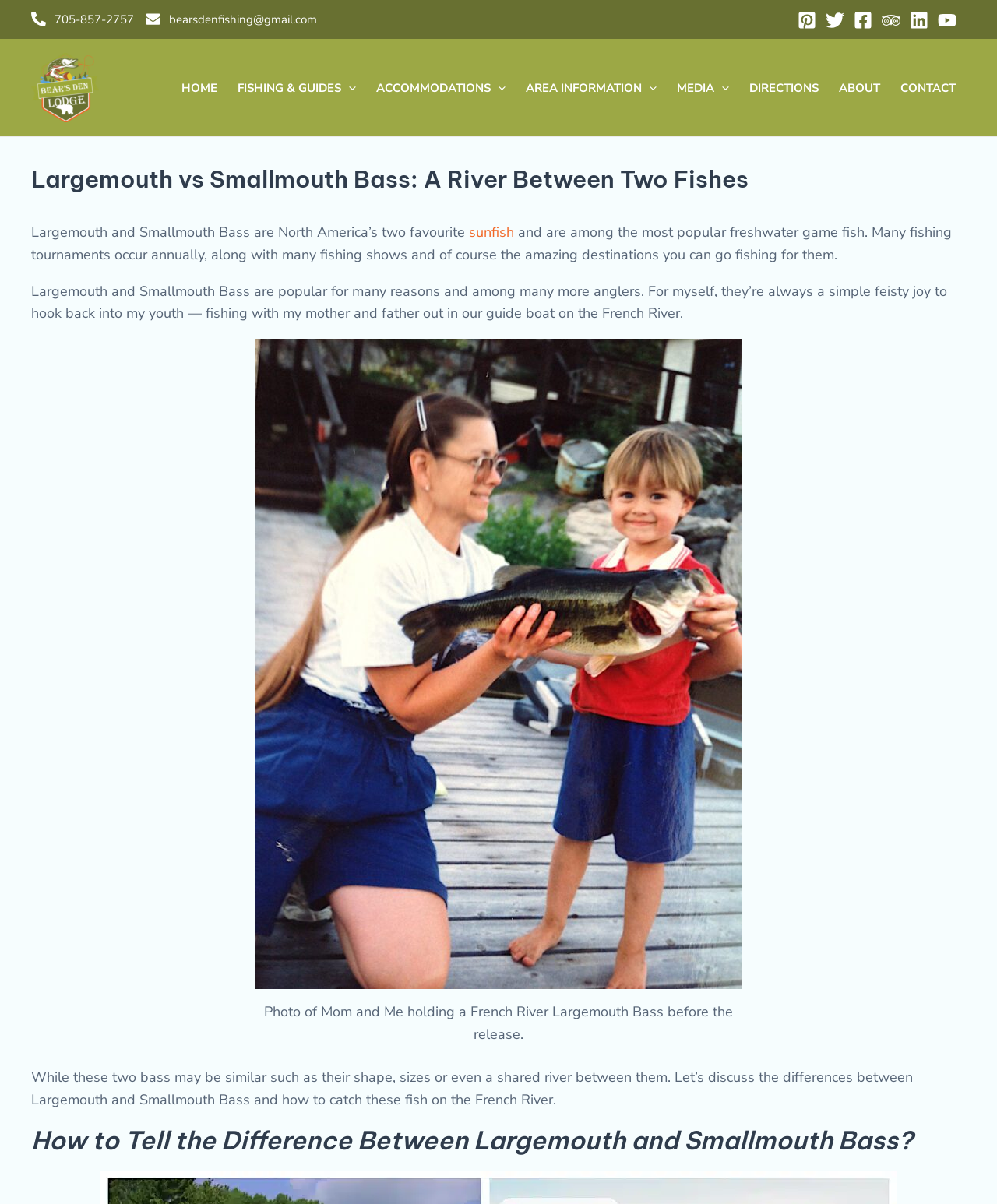Identify the coordinates of the bounding box for the element that must be clicked to accomplish the instruction: "View the CONTACT page".

[0.893, 0.05, 0.969, 0.095]